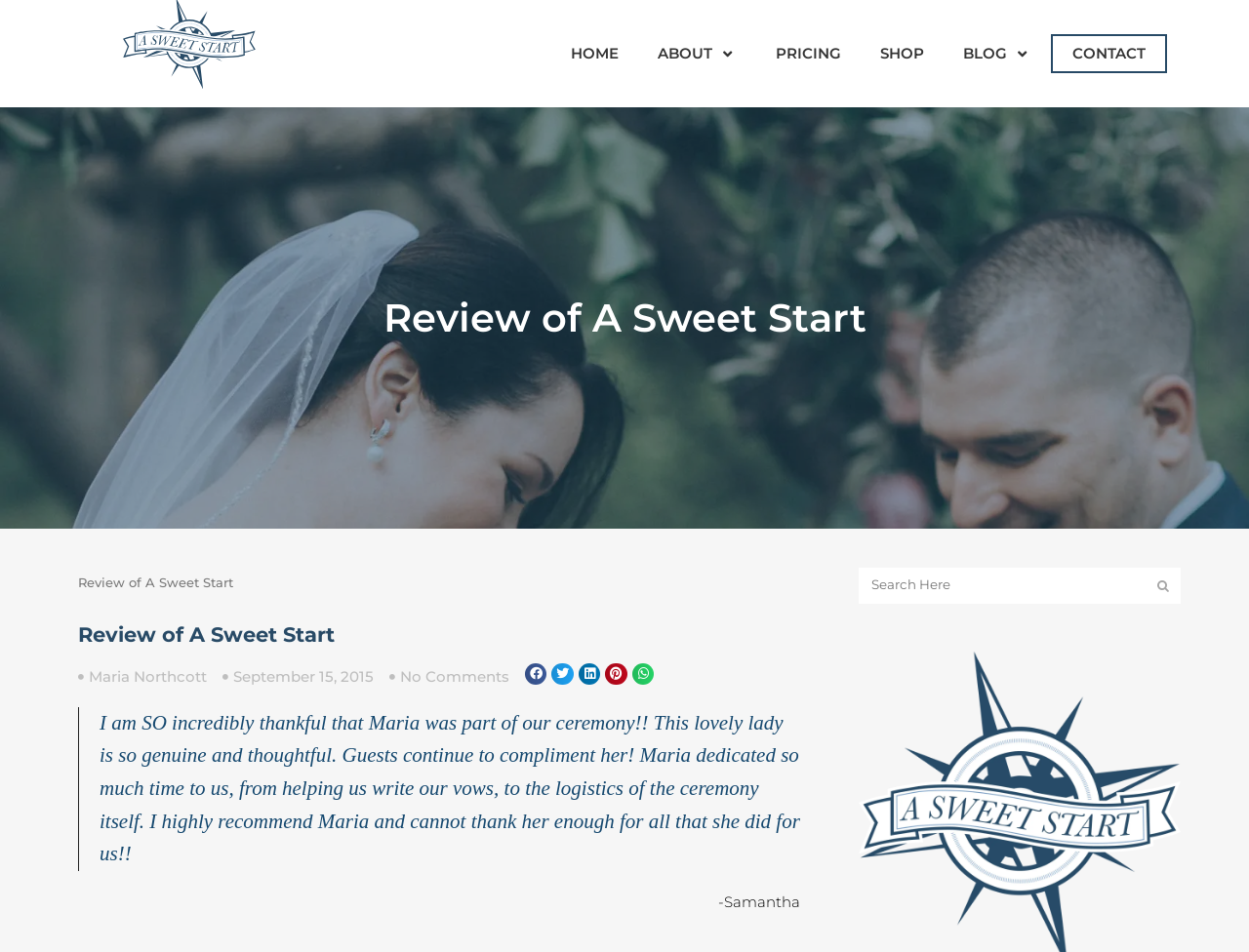Produce a meticulous description of the webpage.

This webpage is a review of a wedding service provider, A Sweet Start. At the top, there are six navigation links: HOME, ABOUT, PRICING, SHOP, BLOG, and CONTACT, evenly spaced across the page. Below these links, there are two headings with the same title, "Review of A Sweet Start", one above the other.

The main content of the page is a review written by Samantha, which is displayed in a blockquote. The review is a heartfelt thank-you note to Maria, the wedding officiant, praising her for her genuine and thoughtful service. The review is positioned in the middle of the page, spanning almost the entire width.

To the left of the review, there are three links: Maria Northcott, September 15, 2015, and No Comments. These links are stacked vertically, with the review title above them. Below the review, there are five social media sharing buttons: Facebook, Twitter, LinkedIn, Pinterest, and WhatsApp, aligned horizontally.

At the bottom of the page, there is a search bar with a text box and a search button. The search bar is positioned near the right edge of the page.